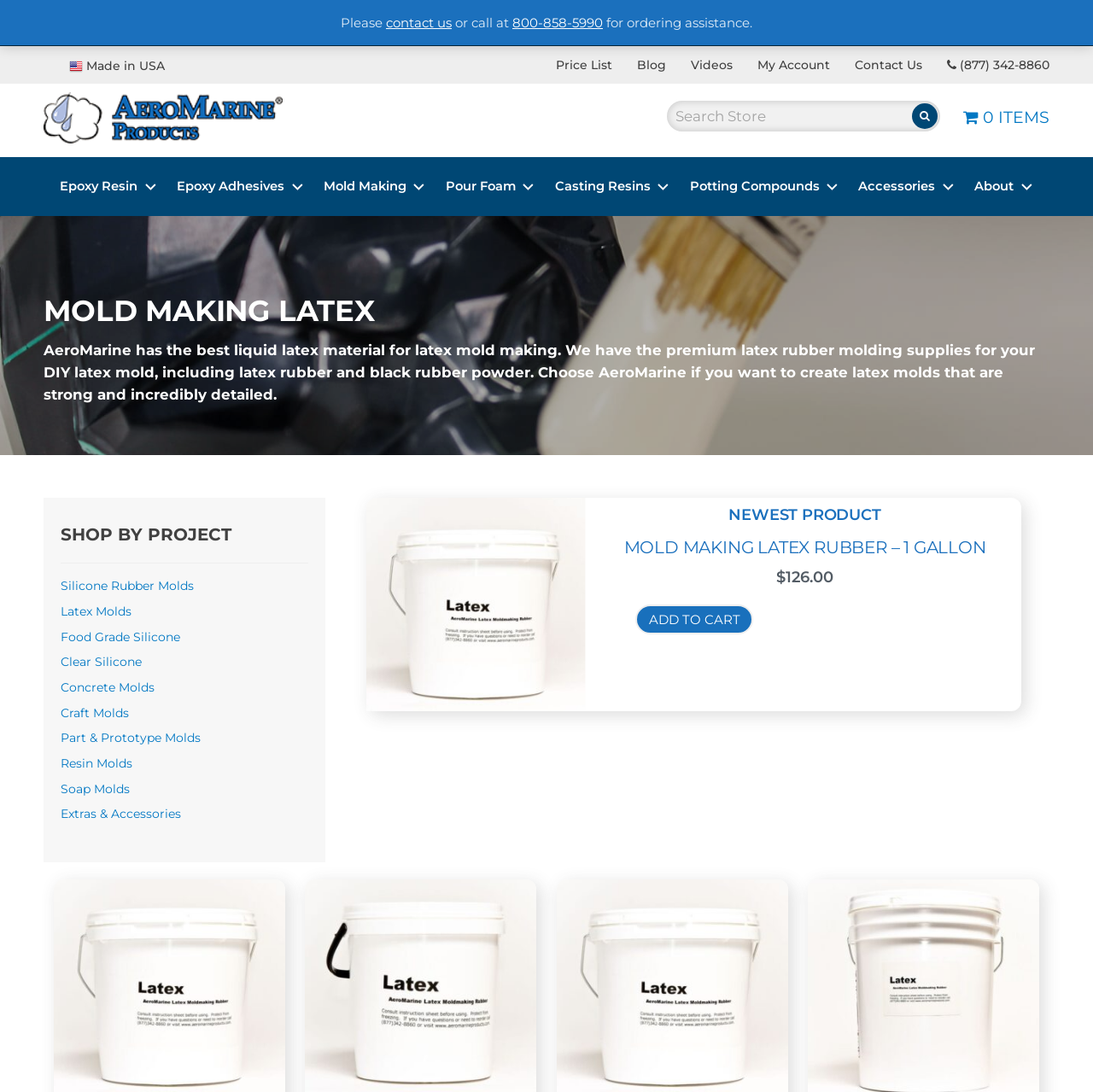Please find the bounding box coordinates of the clickable region needed to complete the following instruction: "Go to 'Concrete Epoxy Resin'". The bounding box coordinates must consist of four float numbers between 0 and 1, i.e., [left, top, right, bottom].

[0.35, 0.257, 0.478, 0.272]